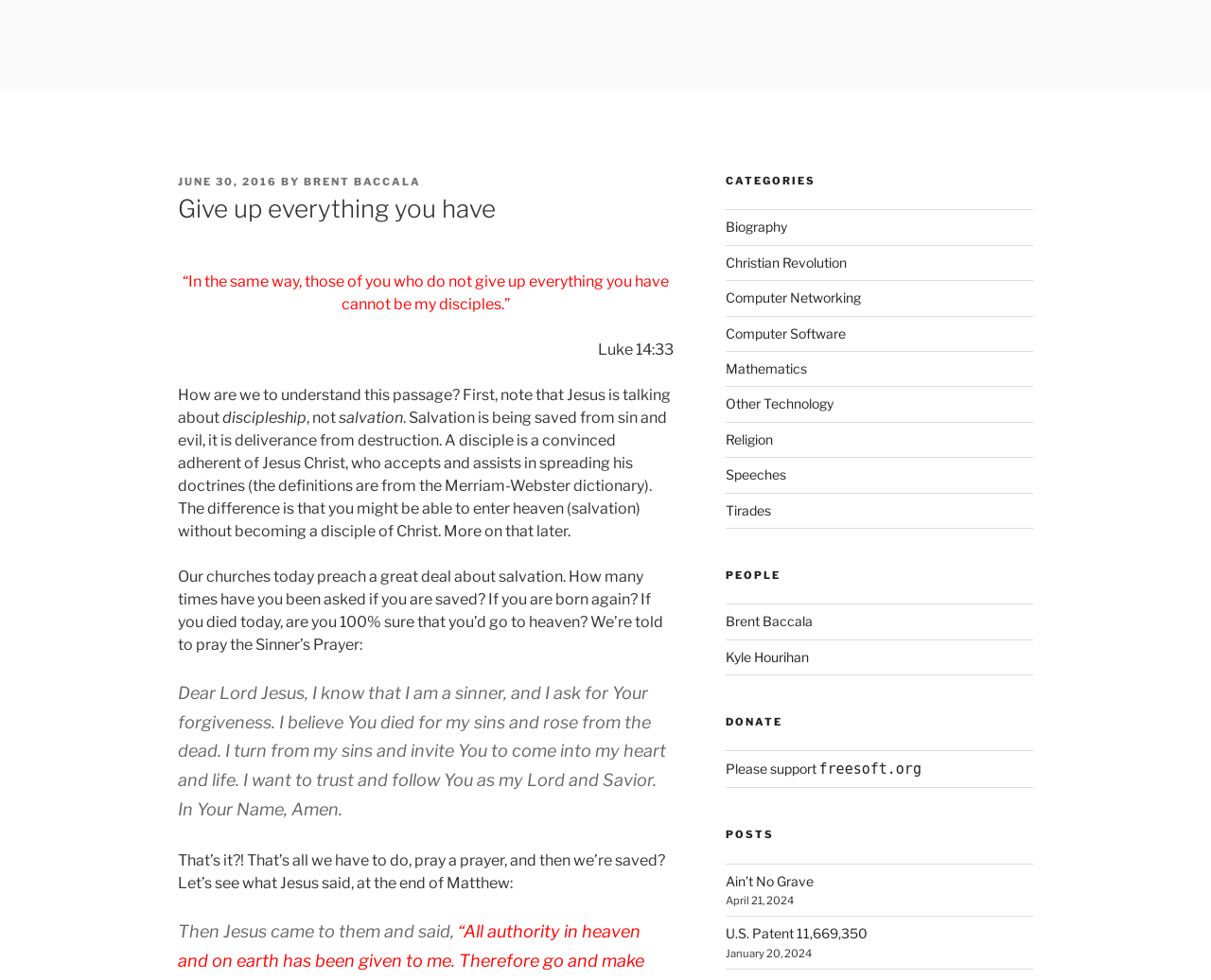Use a single word or phrase to answer the following:
What is the difference between salvation and discipleship?

Salvation is being saved from sin, discipleship is following Jesus